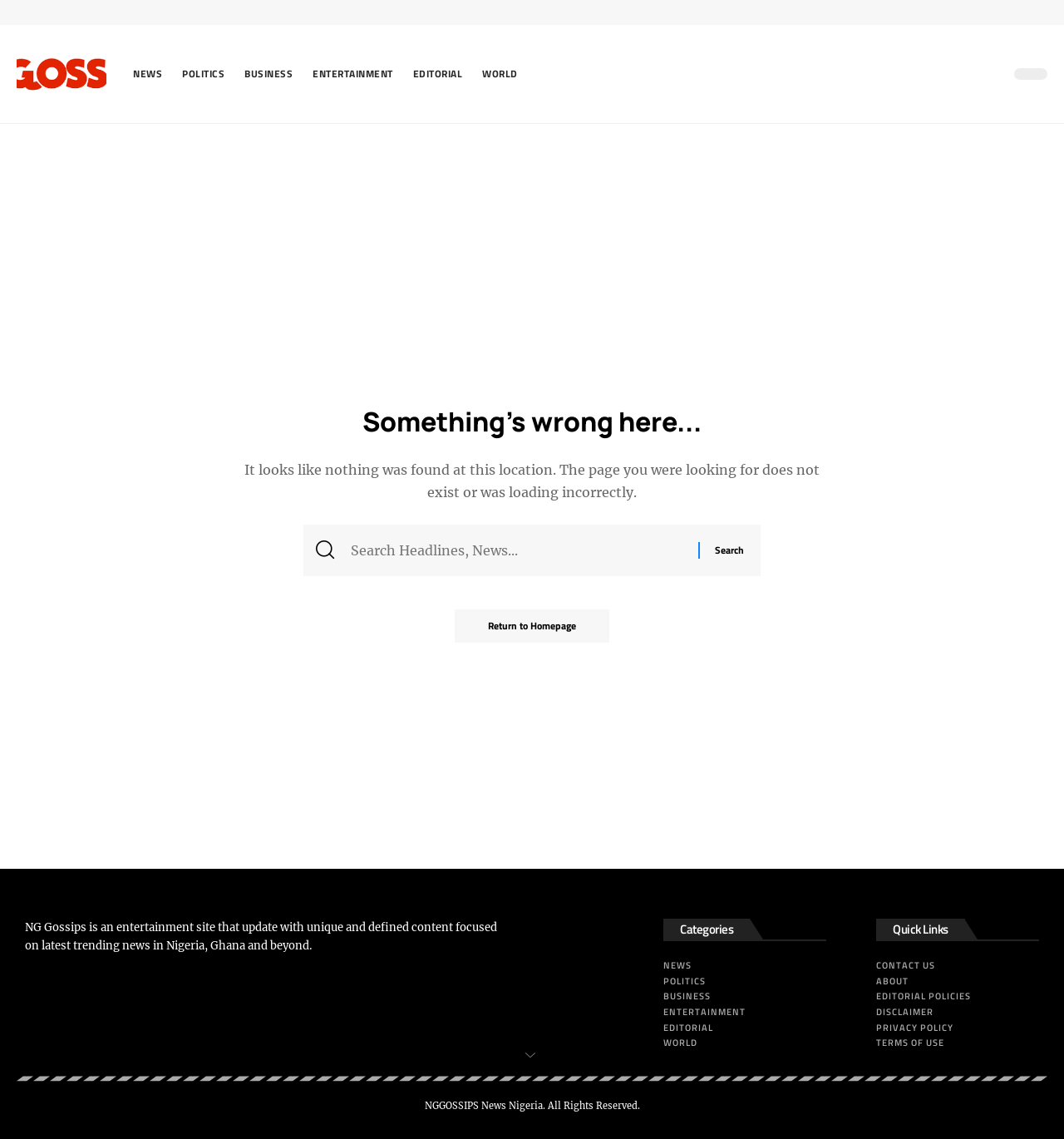Select the bounding box coordinates of the element I need to click to carry out the following instruction: "Go to NEWS page".

[0.116, 0.047, 0.162, 0.082]